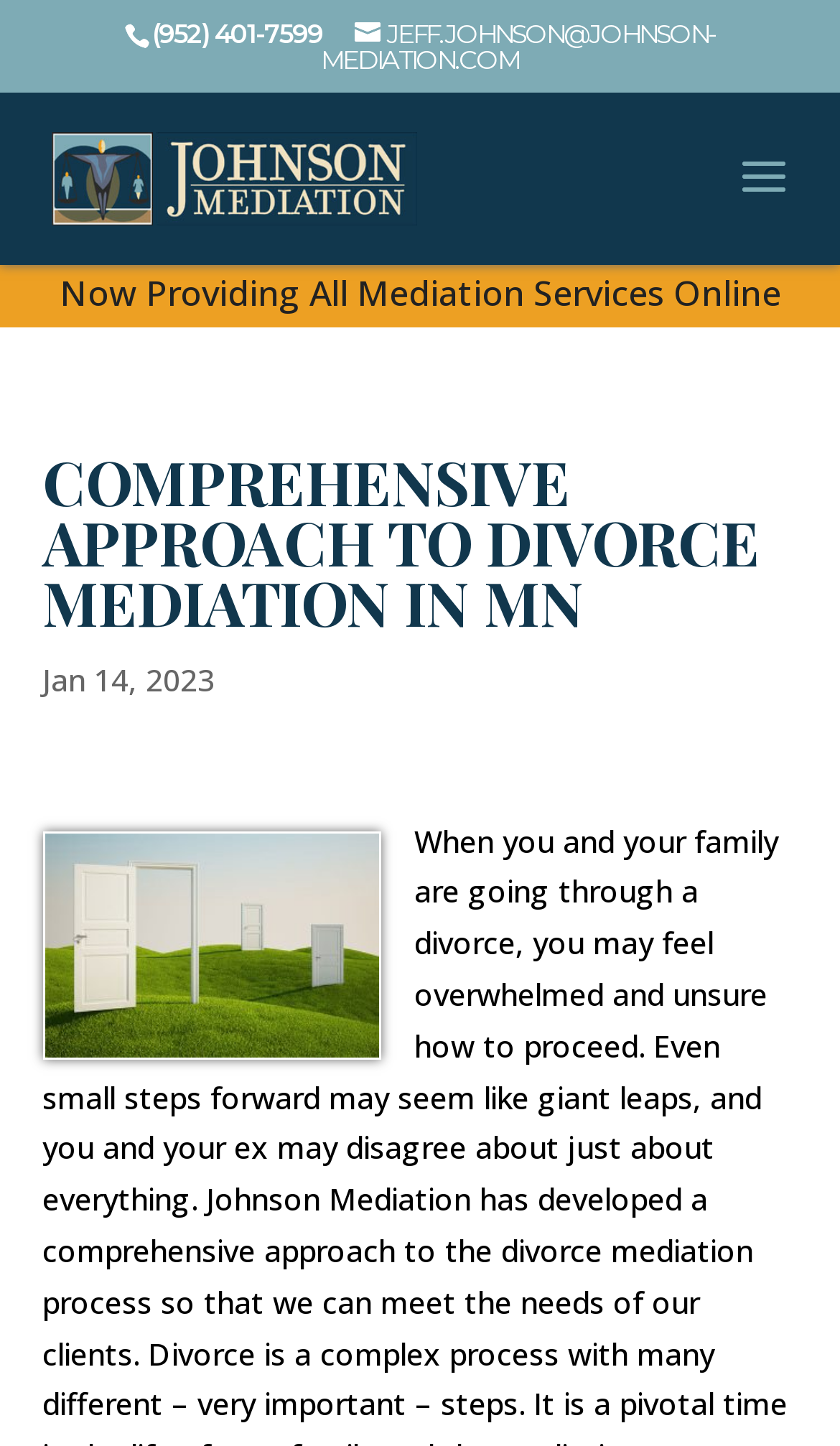Generate a detailed explanation of the webpage's features and information.

This webpage appears to be a professional services website, specifically focused on divorce mediation in Minnesota. At the top left of the page, there is a phone number, (952) 401-7599, and an email address, JEFF.JOHNSON@JOHNSON-MEDIATION.COM, which suggests that the website belongs to a mediator named Jeff Johnson. 

To the right of the phone number and email address, there is a link to "Johnson Mediation" accompanied by a small image of the company's logo. Below this, there is a search bar with a placeholder text "Search for:".

The main content of the webpage is divided into sections. The first section announces that the mediation services are now available online. Below this, there is a prominent heading that reads "COMPREHENSIVE APPROACH TO DIVORCE MEDIATION IN MN". This heading is followed by a date, "Jan 14, 2023", and a large image that likely represents the comprehensive approach to divorce mediation.